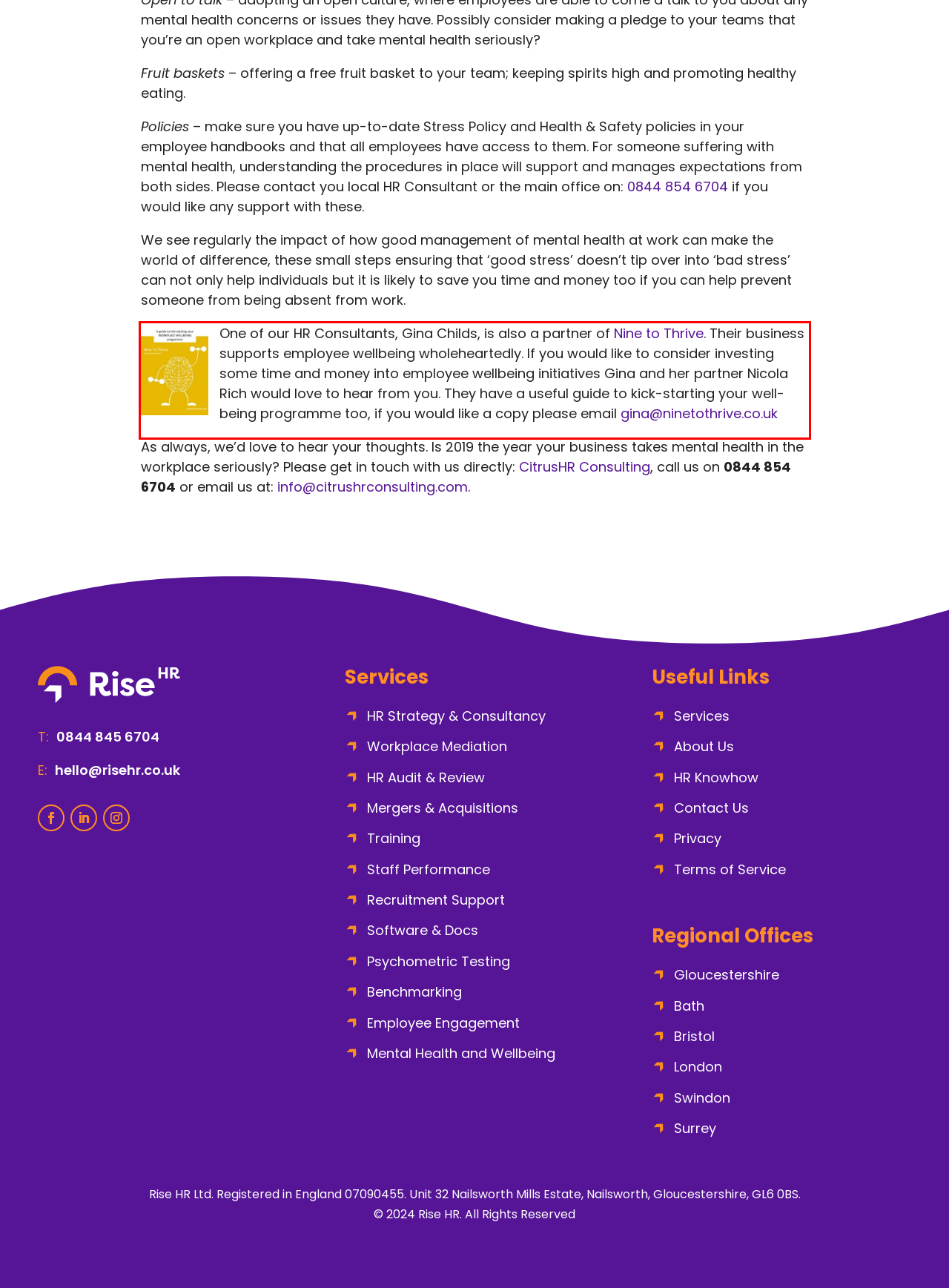Within the screenshot of the webpage, locate the red bounding box and use OCR to identify and provide the text content inside it.

One of our HR Consultants, Gina Childs, is also a partner of Nine to Thrive. Their business supports employee wellbeing wholeheartedly. If you would like to consider investing some time and money into employee wellbeing initiatives Gina and her partner Nicola Rich would love to hear from you. They have a useful guide to kick-starting your well-being programme too, if you would like a copy please email gina@ninetothrive.co.uk